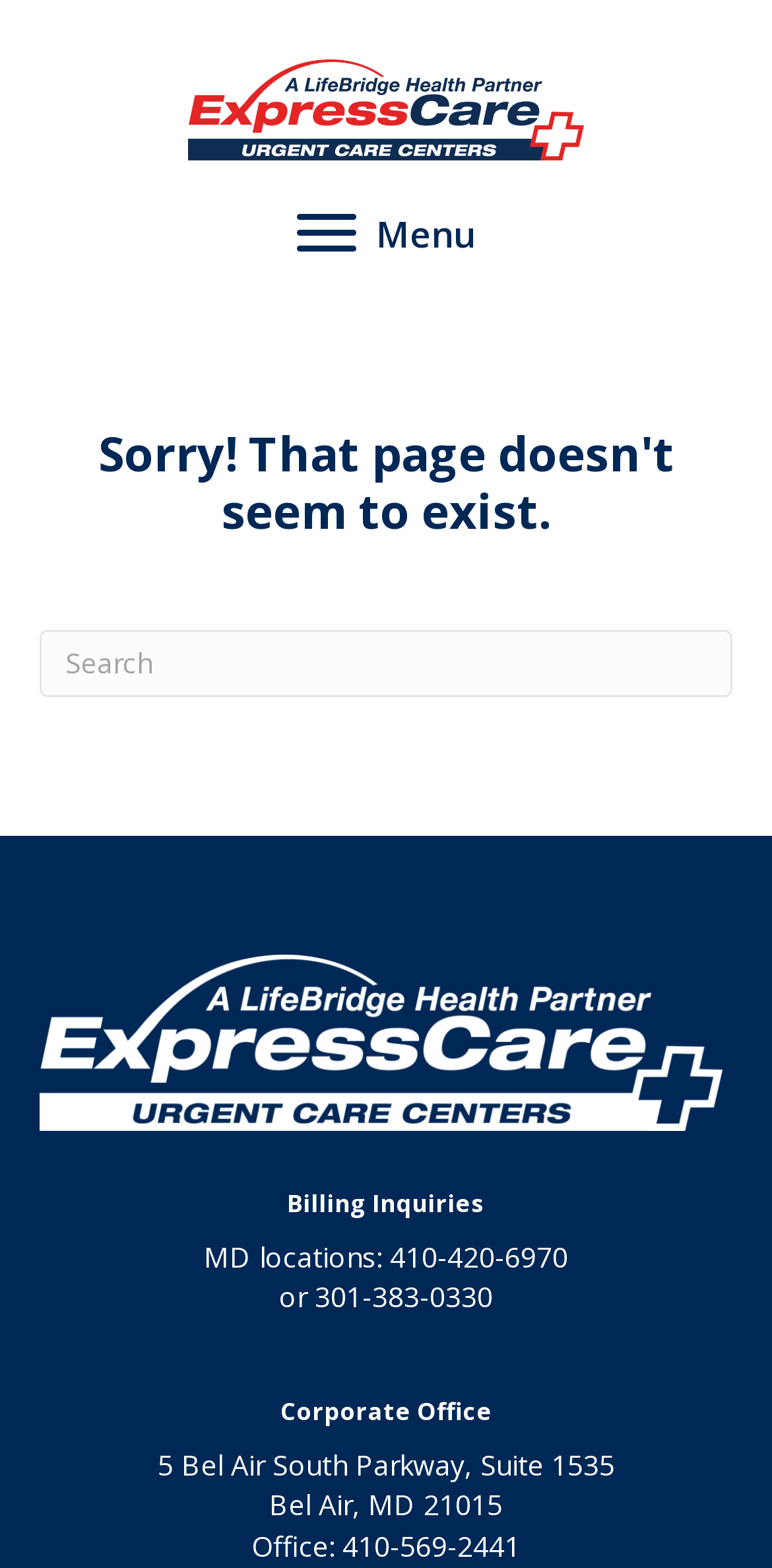From the element description: "aria-label="Search" name="s" placeholder="Search"", extract the bounding box coordinates of the UI element. The coordinates should be expressed as four float numbers between 0 and 1, in the order [left, top, right, bottom].

[0.051, 0.402, 0.949, 0.445]